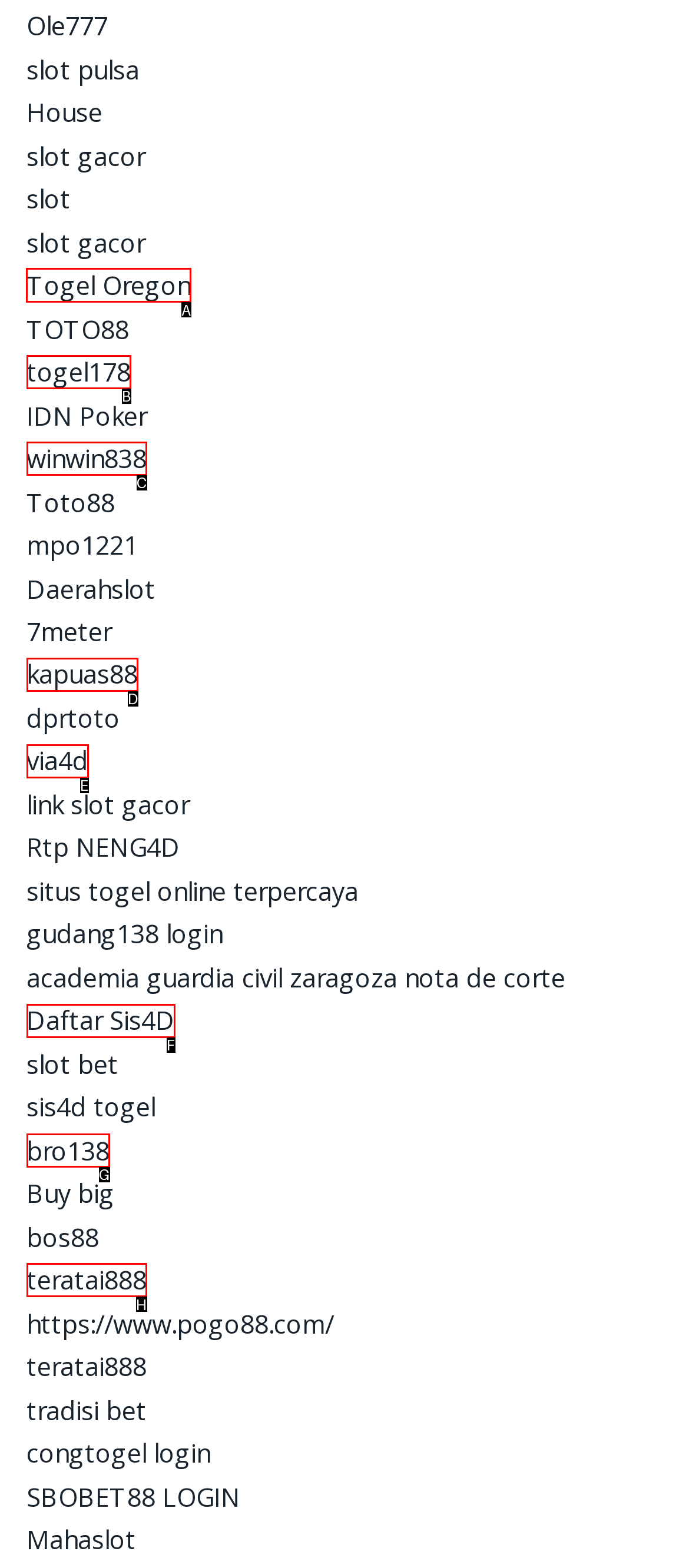Which UI element should be clicked to perform the following task: Visit Togel Oregon? Answer with the corresponding letter from the choices.

A